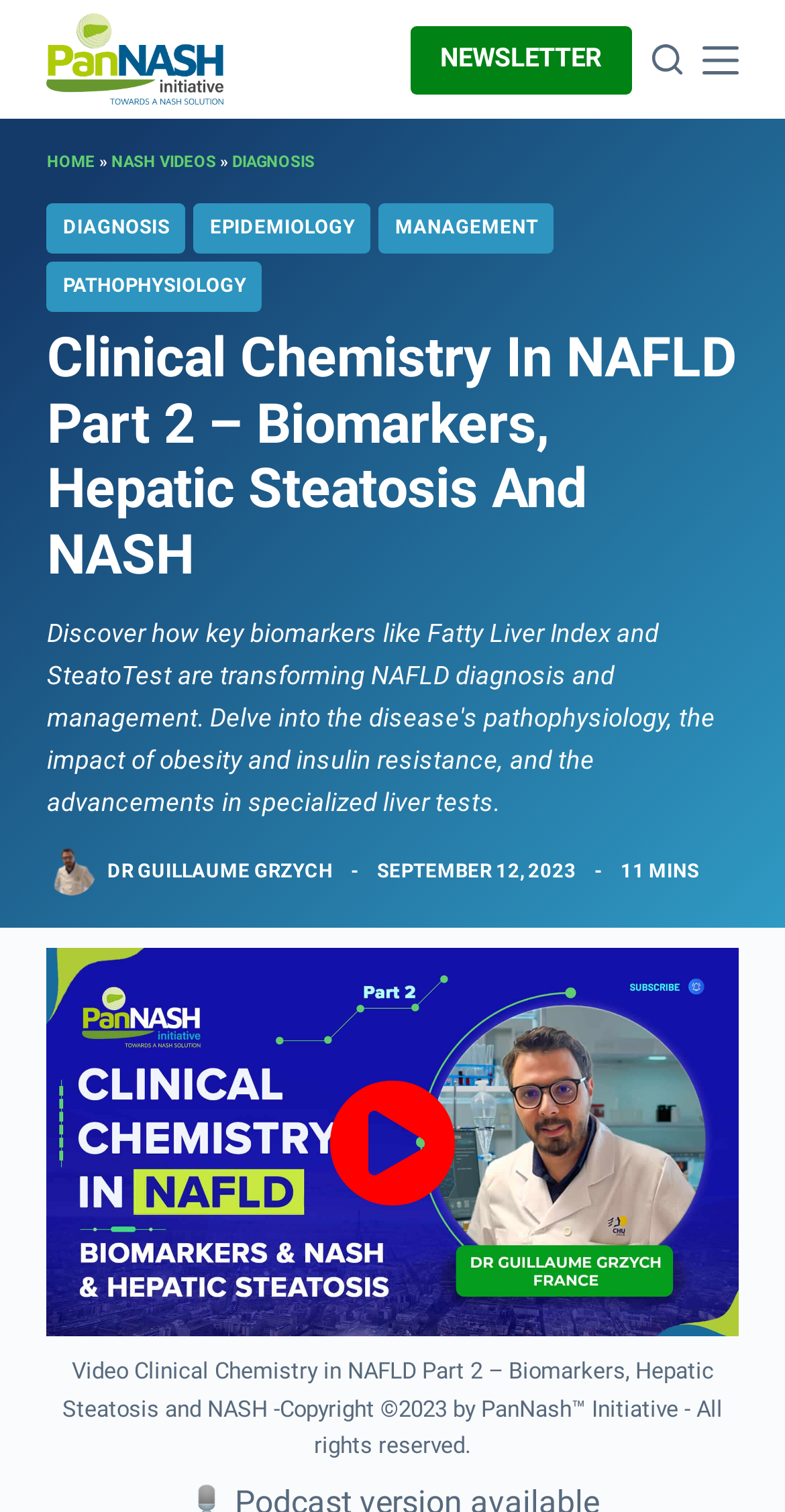Please determine the bounding box coordinates of the element's region to click in order to carry out the following instruction: "go to homepage". The coordinates should be four float numbers between 0 and 1, i.e., [left, top, right, bottom].

[0.06, 0.101, 0.122, 0.113]